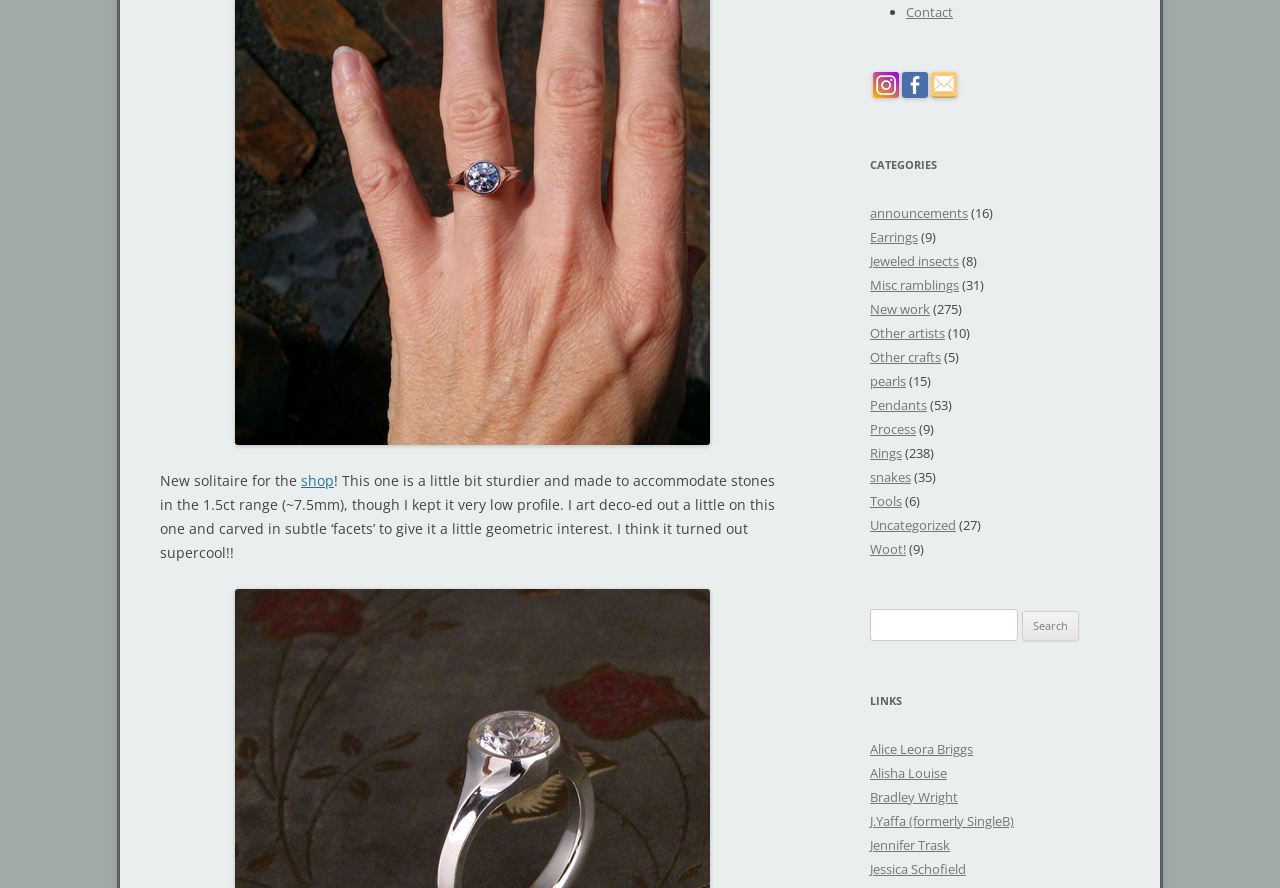Locate and provide the bounding box coordinates for the HTML element that matches this description: "parent_node: Search for: name="s"".

[0.68, 0.686, 0.795, 0.722]